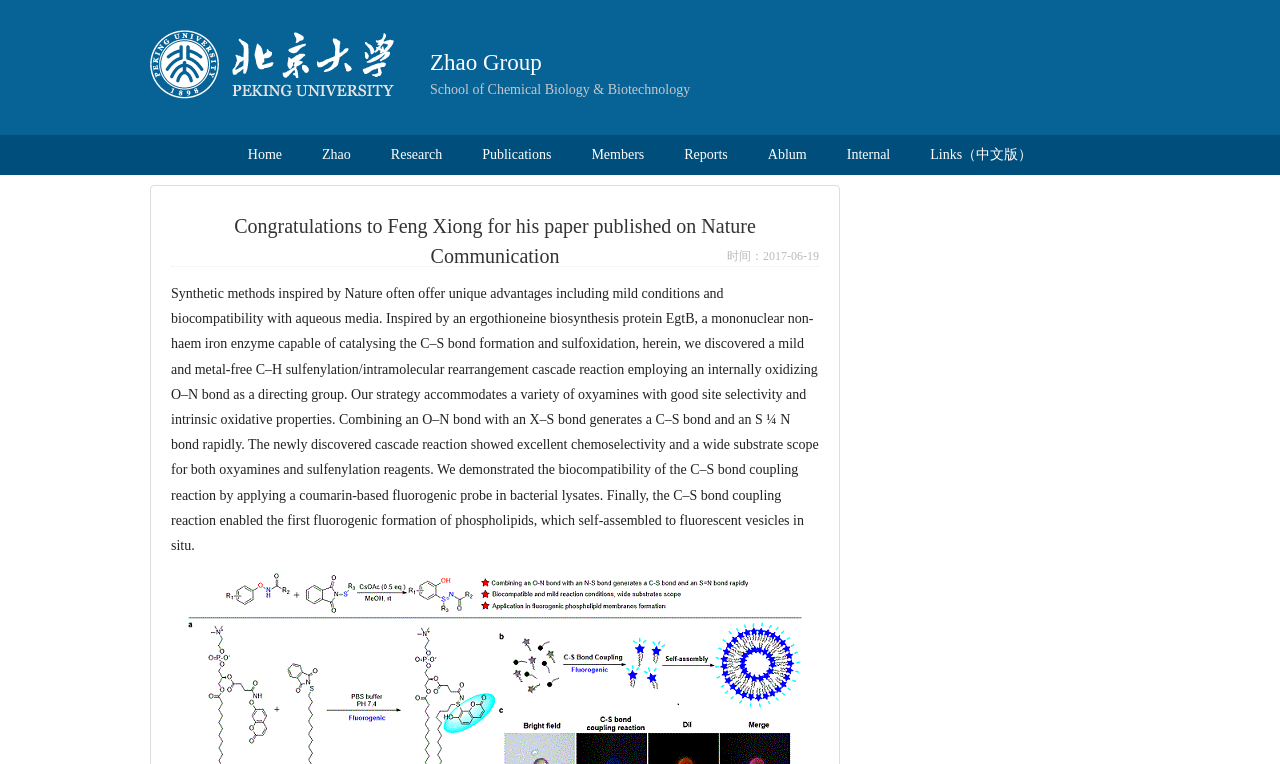Find the bounding box coordinates for the area that should be clicked to accomplish the instruction: "Read the Publications".

[0.361, 0.177, 0.446, 0.229]